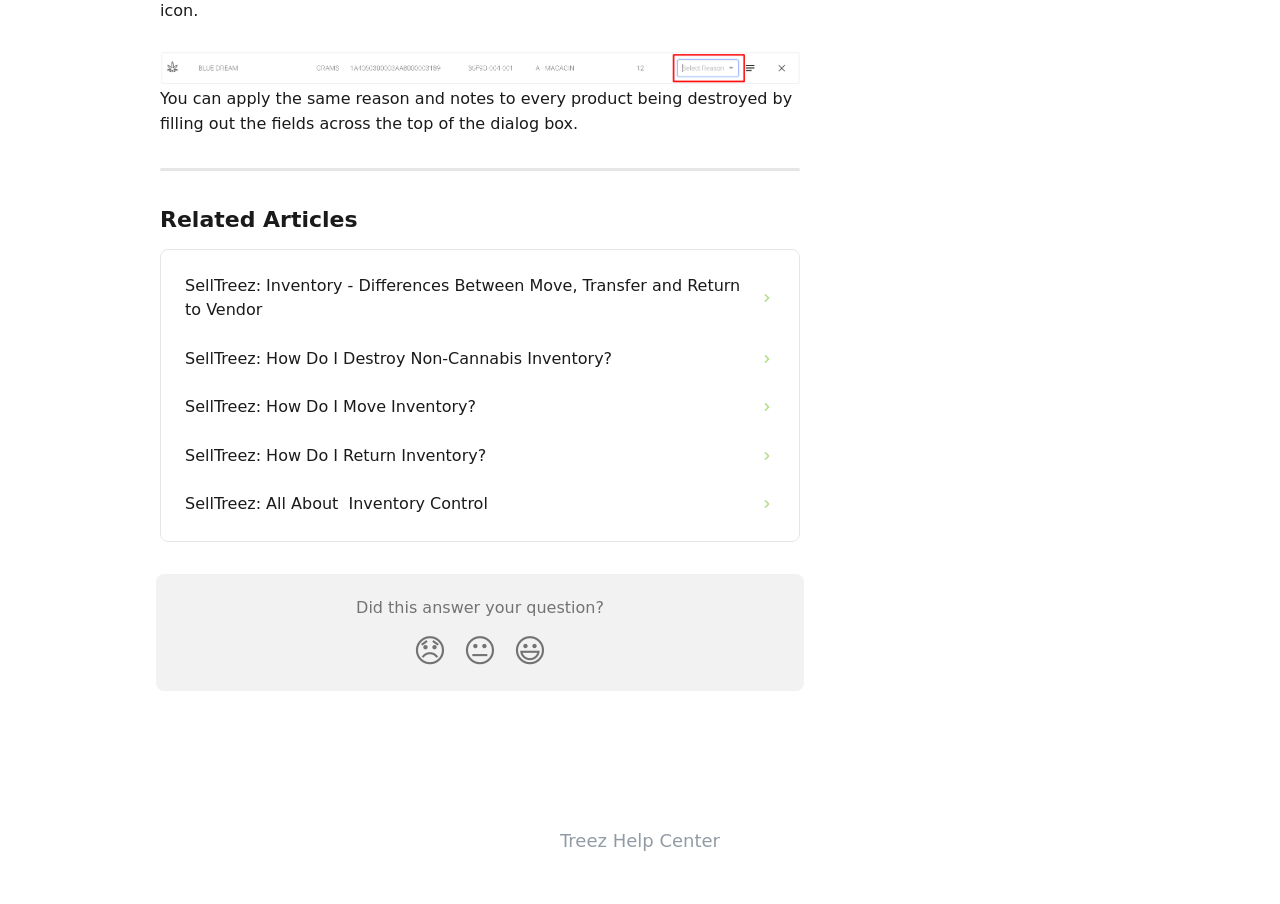What is the text above the separator?
From the image, respond using a single word or phrase.

You can apply the same reason and notes to every product being destroyed by filling out the fields across the top of the dialog box.